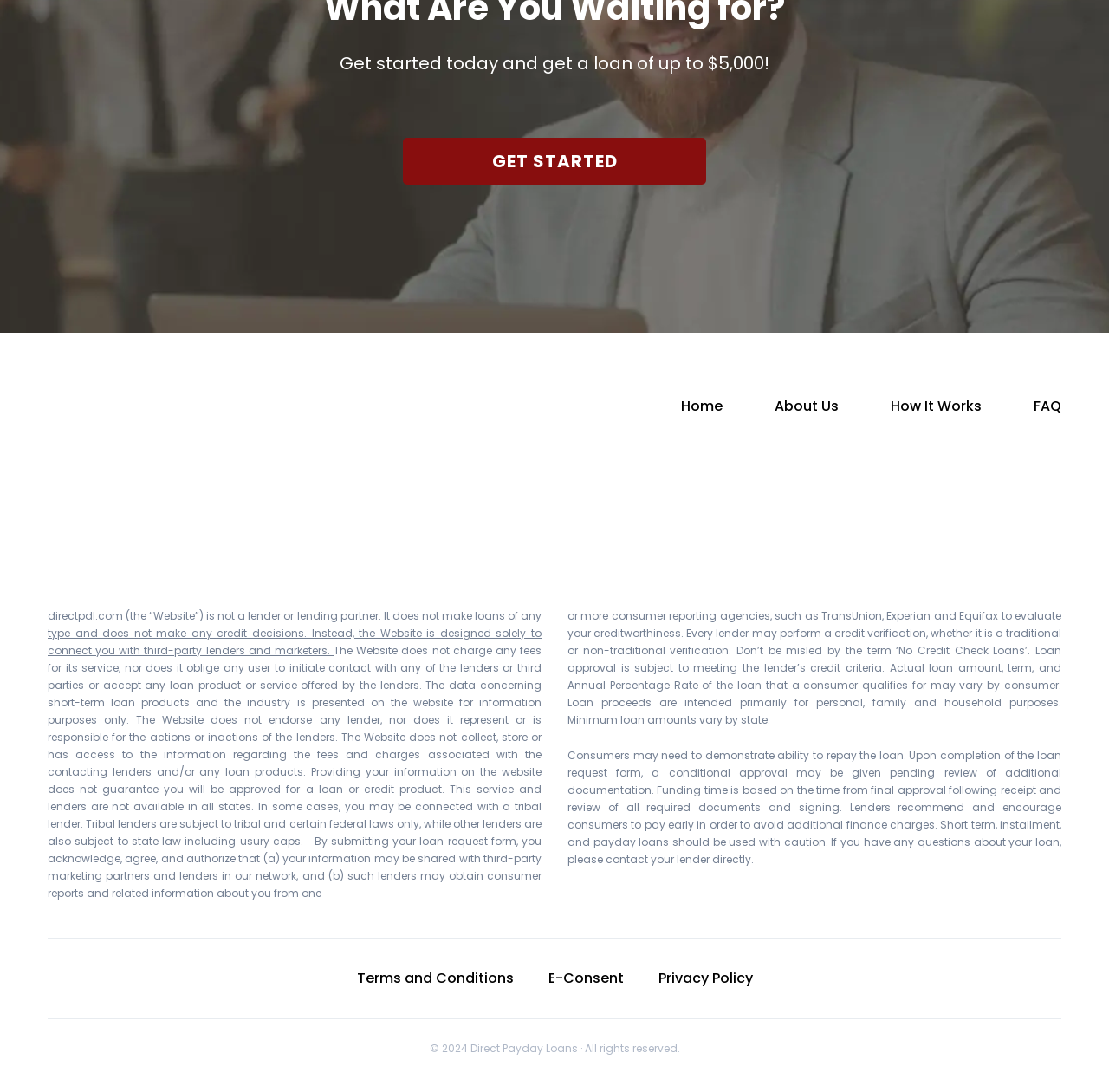What is the purpose of the Website?
Craft a detailed and extensive response to the question.

According to the StaticText element '(the “Website”) is not a lender or lending partner. It does not make loans of any type and does not make any credit decisions. Instead, the Website is designed solely to connect you with third-party lenders and marketers.', the purpose of the Website is to connect users with lenders.